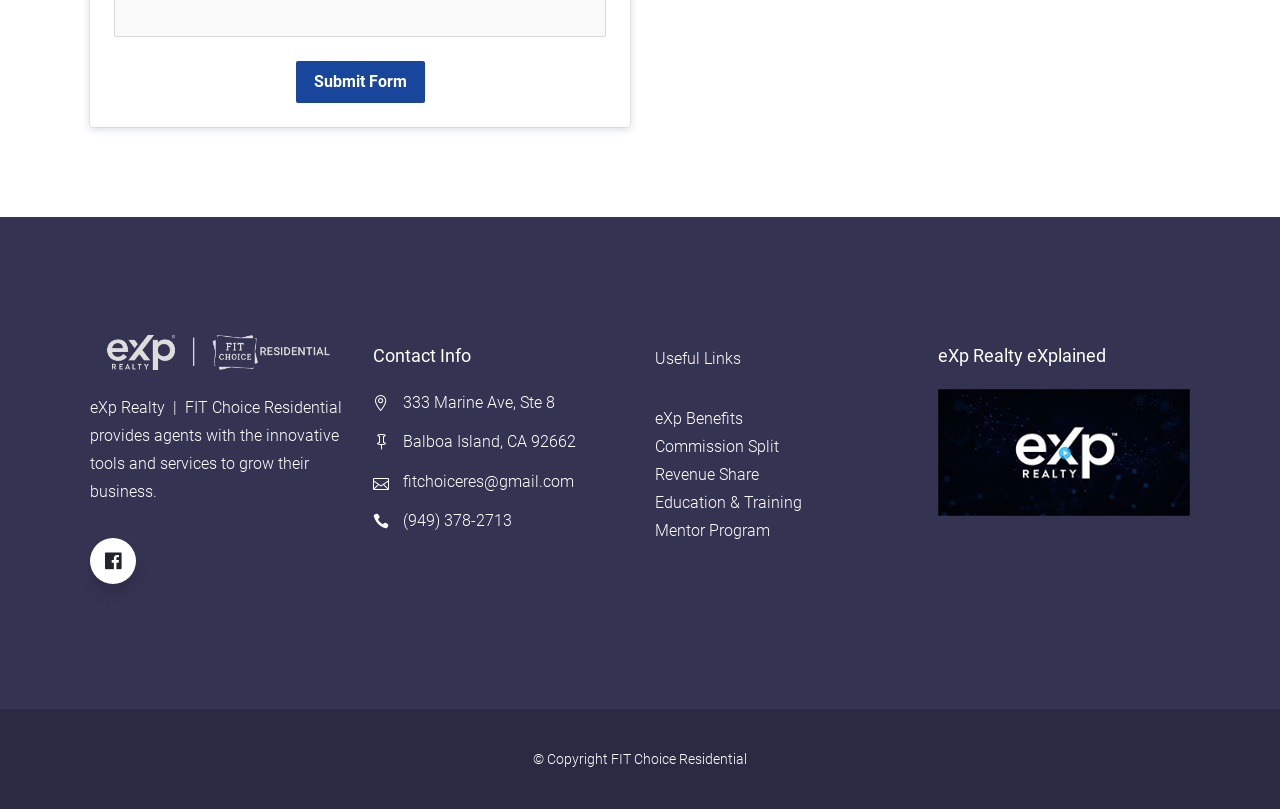Identify the bounding box coordinates of the clickable region required to complete the instruction: "Learn about 'eXp Realty eXplained'". The coordinates should be given as four float numbers within the range of 0 and 1, i.e., [left, top, right, bottom].

[0.732, 0.425, 0.93, 0.454]